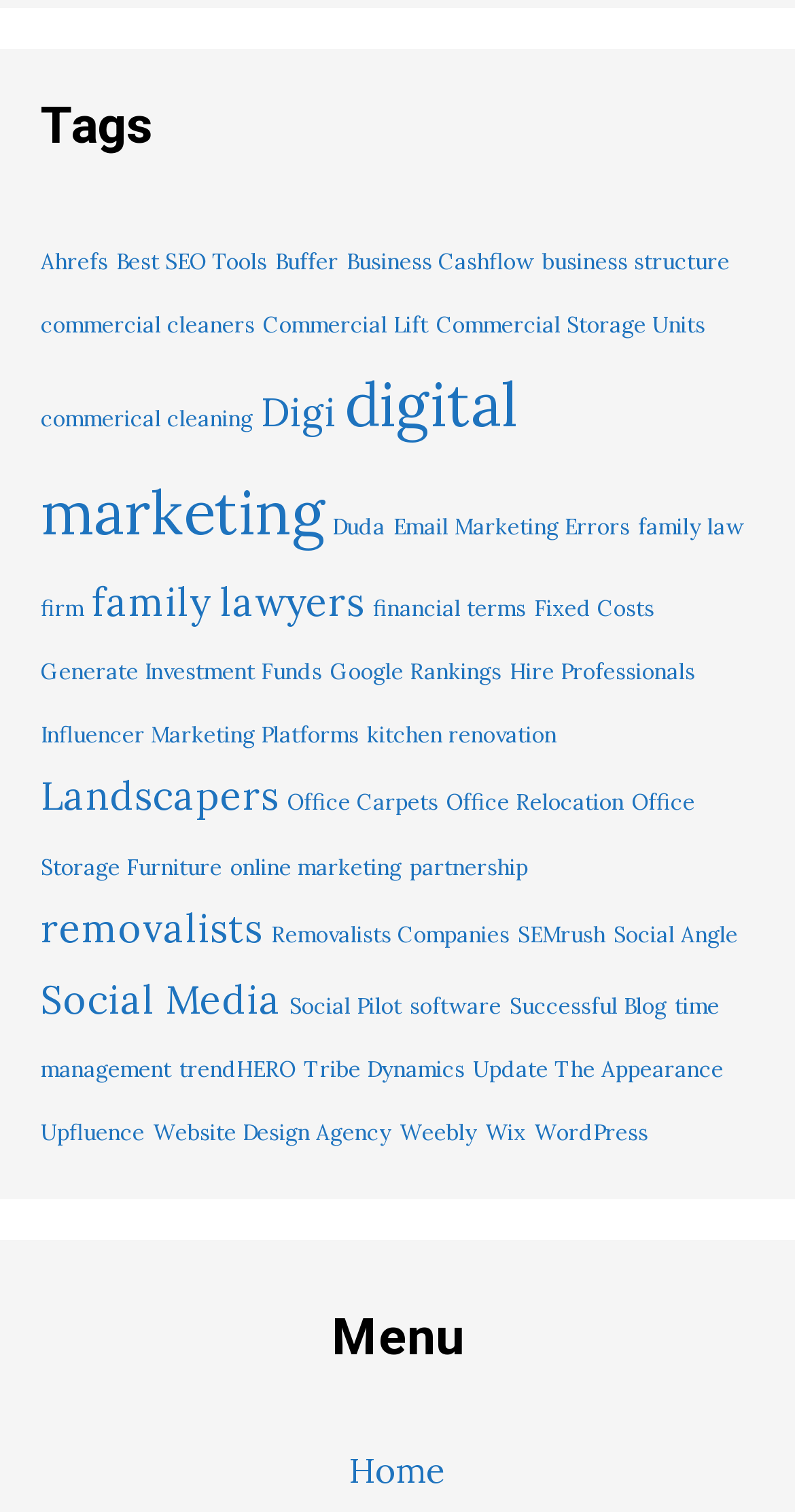What is the topic of 'Digi'?
Look at the screenshot and respond with a single word or phrase.

Digital Marketing